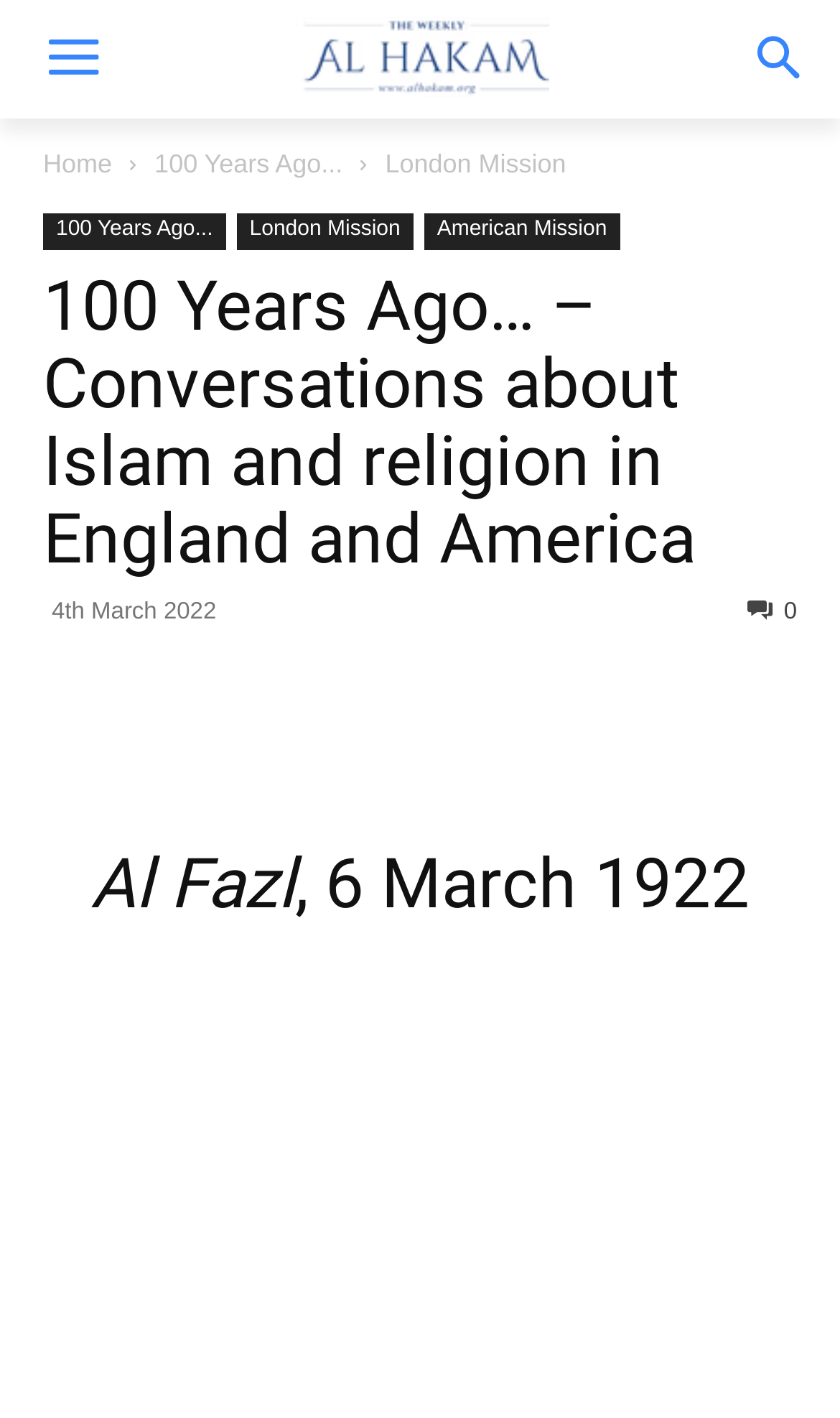Determine the bounding box coordinates of the element that should be clicked to execute the following command: "Share the page on social media".

[0.889, 0.422, 0.949, 0.441]